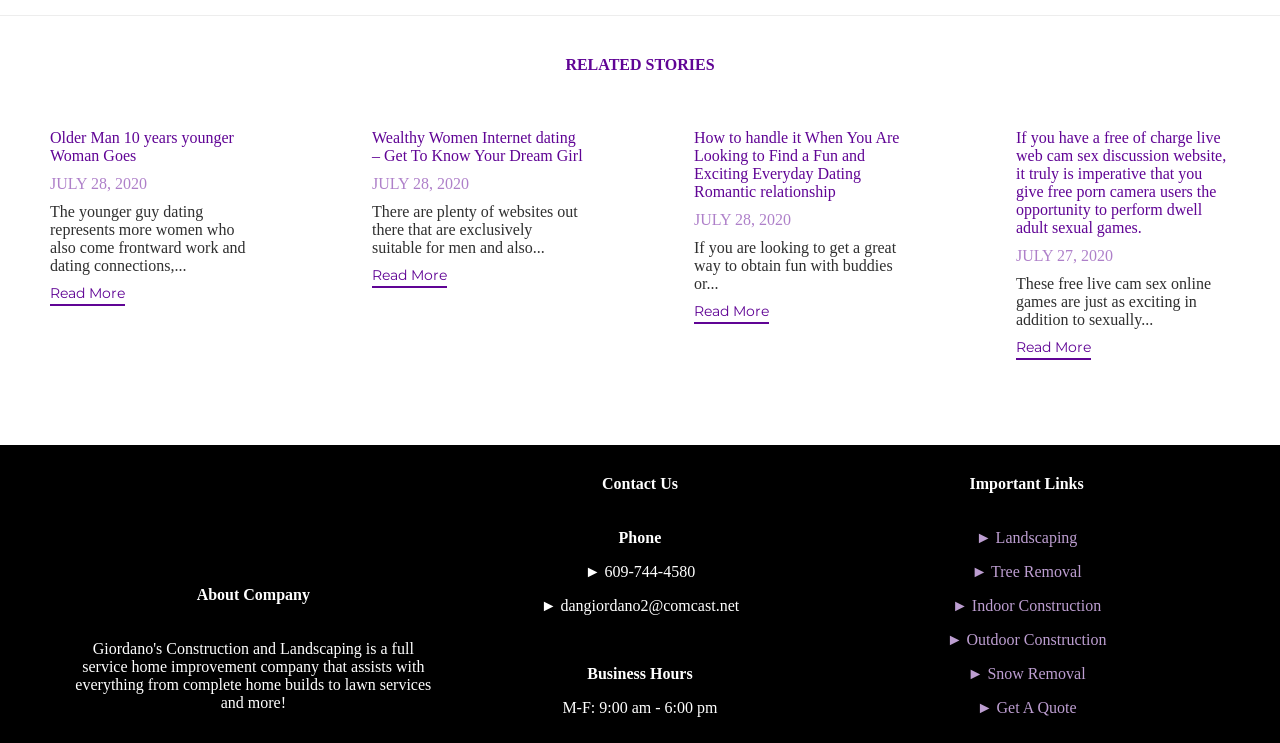Please give a one-word or short phrase response to the following question: 
What is the phone number of the company?

609-744-4580